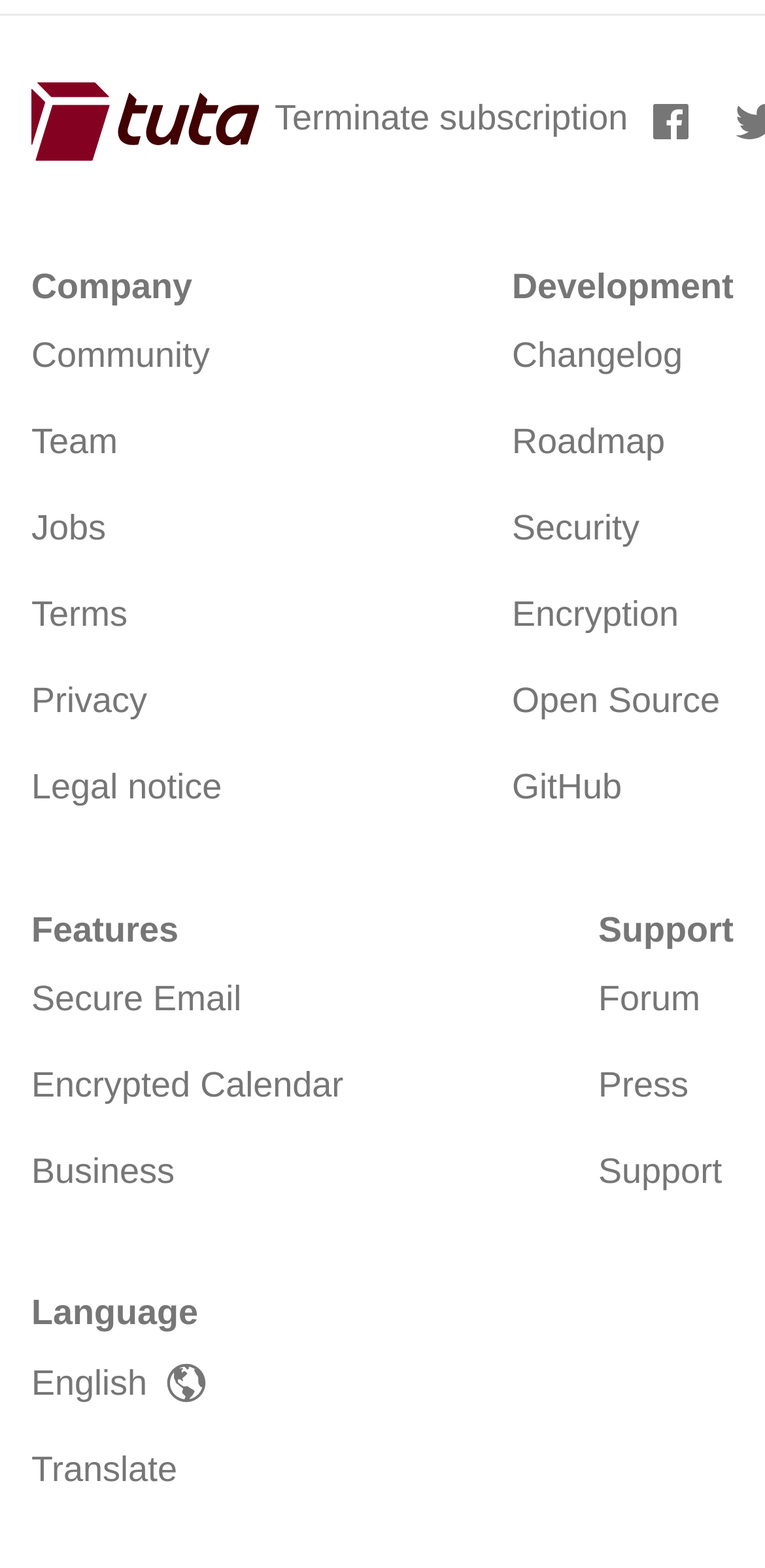What language options are available?
Give a detailed response to the question by analyzing the screenshot.

The webpage provides language options, including 'English' and 'Translate', located at the bottom left of the webpage, with bounding box coordinates [0.041, 0.825, 0.259, 0.85]. This suggests that the company's services are available in multiple languages.